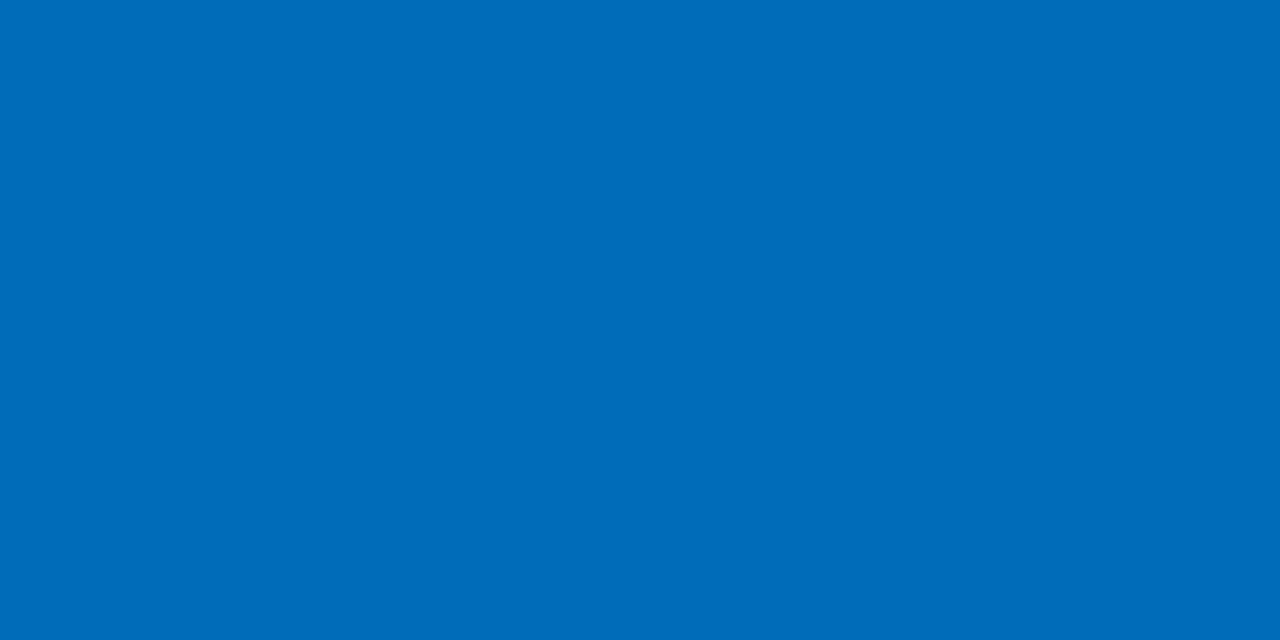Please find the bounding box for the UI component described as follows: "communication@iabeurope.eu".

[0.215, 0.523, 0.377, 0.553]